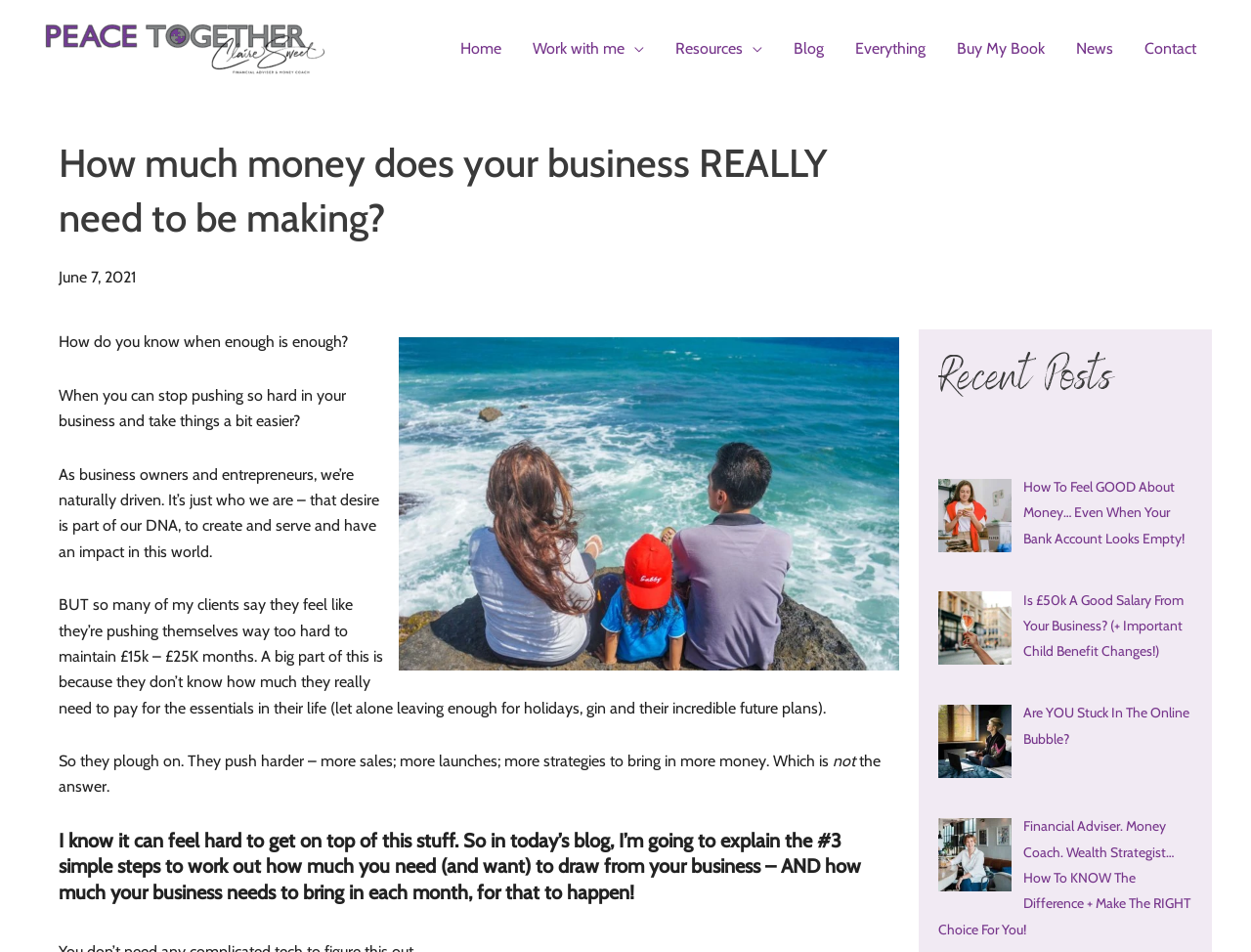Find the bounding box of the UI element described as: "alt="My Site"". The bounding box coordinates should be given as four float values between 0 and 1, i.e., [left, top, right, bottom].

[0.031, 0.039, 0.266, 0.059]